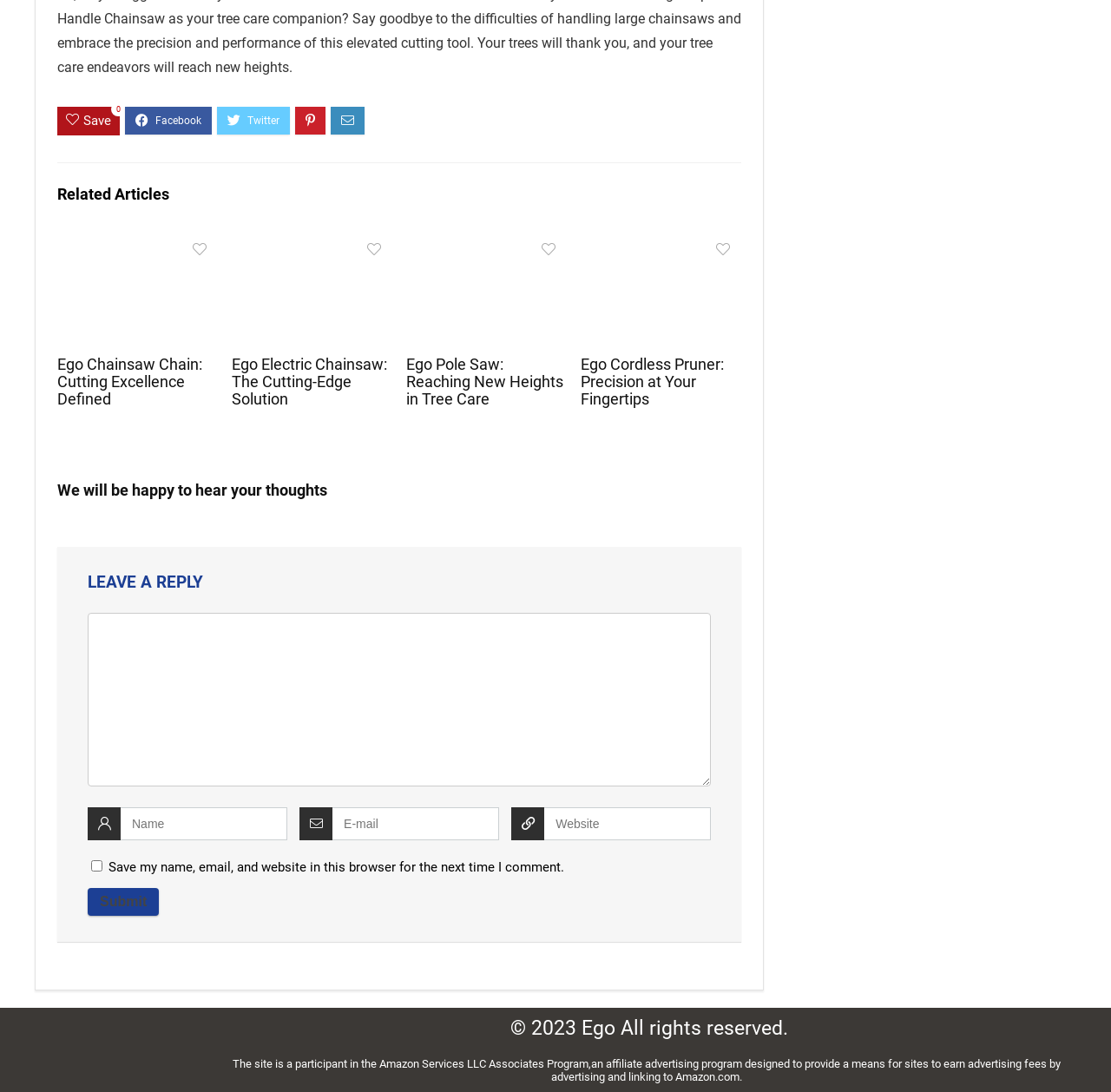How many articles are on this webpage?
Provide a concise answer using a single word or phrase based on the image.

4